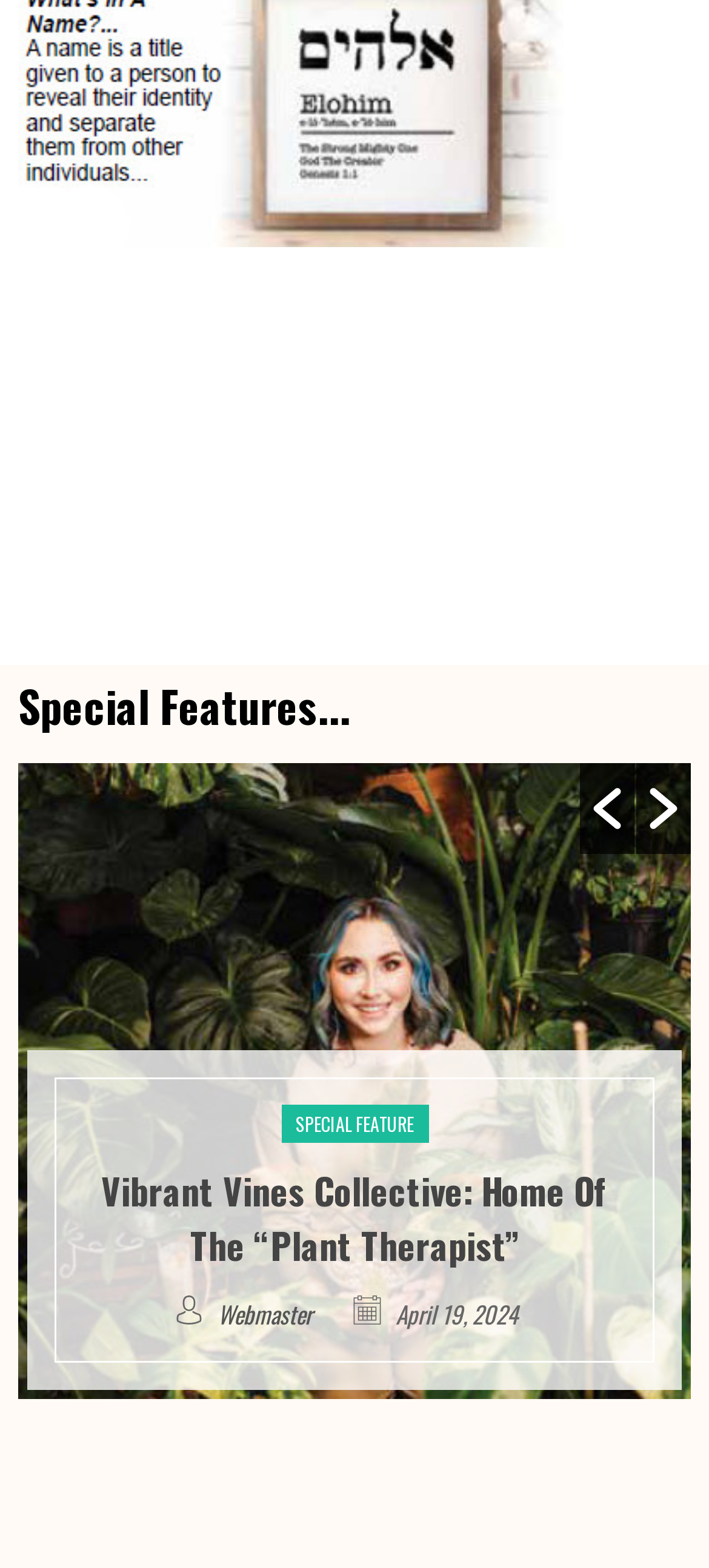What is the purpose of the button with an image?
Answer the question with a detailed explanation, including all necessary information.

The button with an image is located below the 'Special Features...' heading, which suggests that it is related to special features. Therefore, the purpose of this button is likely to explore or access special features.